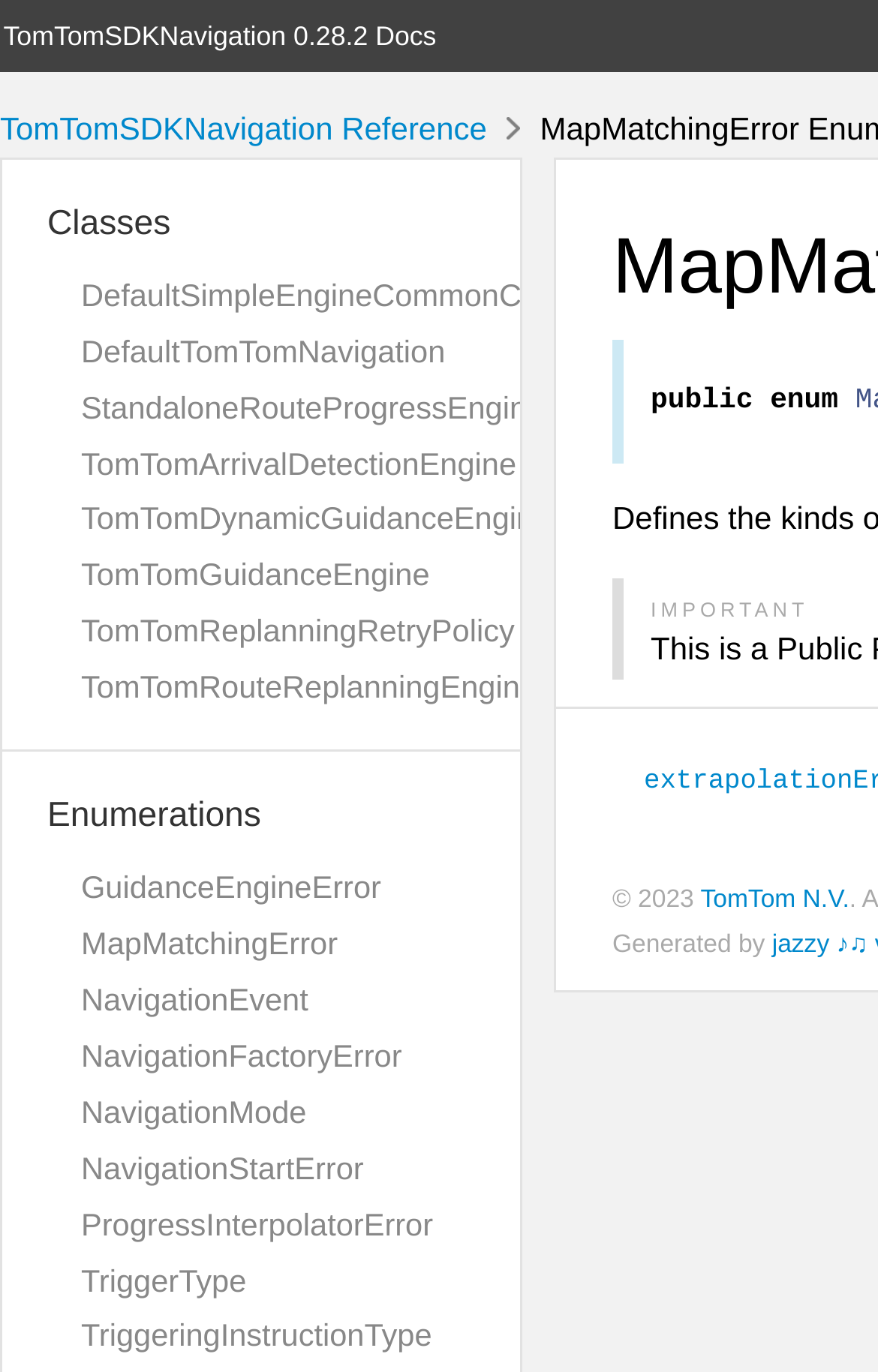Locate the coordinates of the bounding box for the clickable region that fulfills this instruction: "visit TomTom N.V.".

[0.798, 0.646, 0.967, 0.665]